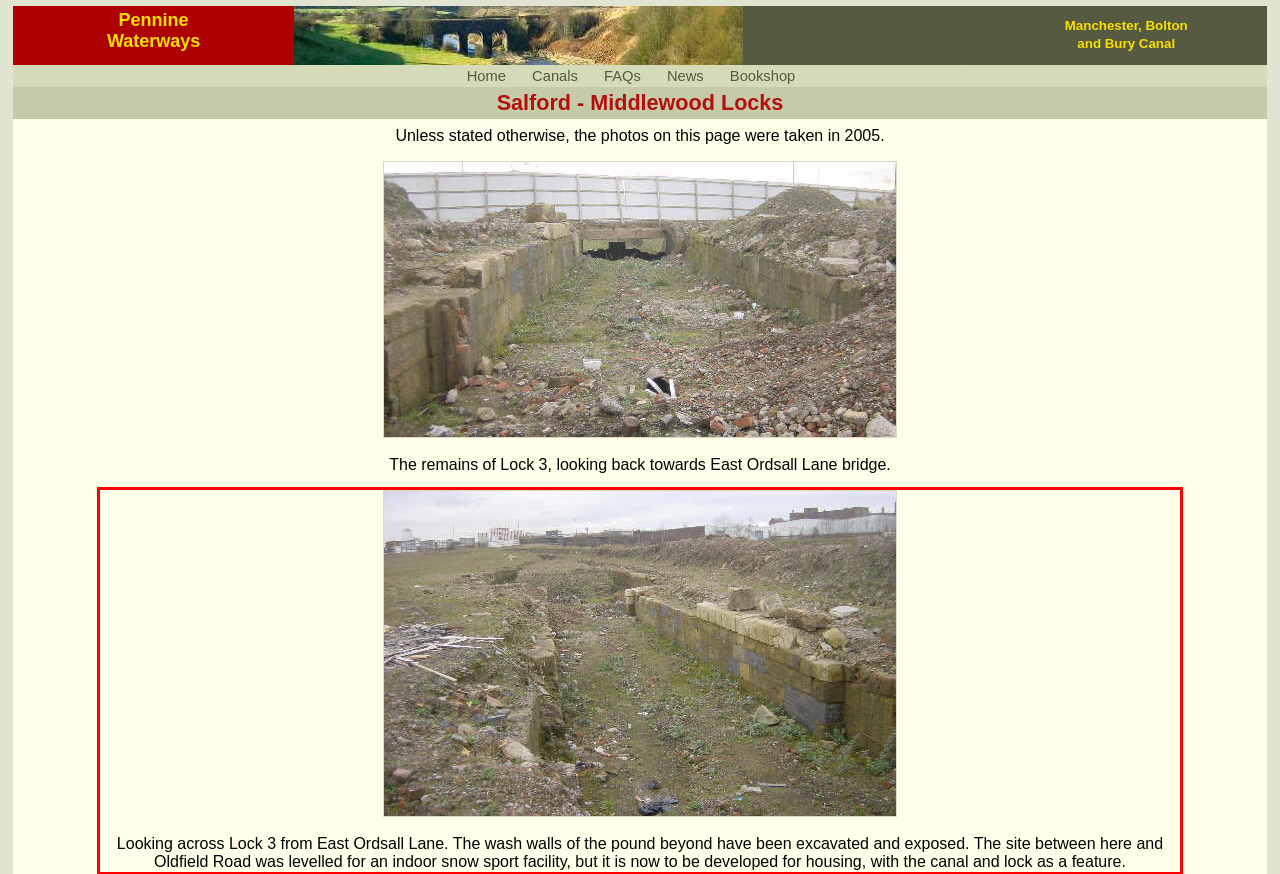The screenshot provided shows a webpage with a red bounding box. Apply OCR to the text within this red bounding box and provide the extracted content.

Looking across Lock 3 from East Ordsall Lane. The wash walls of the pound beyond have been excavated and exposed. The site between here and Oldfield Road was levelled for an indoor snow sport facility, but it is now to be developed for housing, with the canal and lock as a feature.